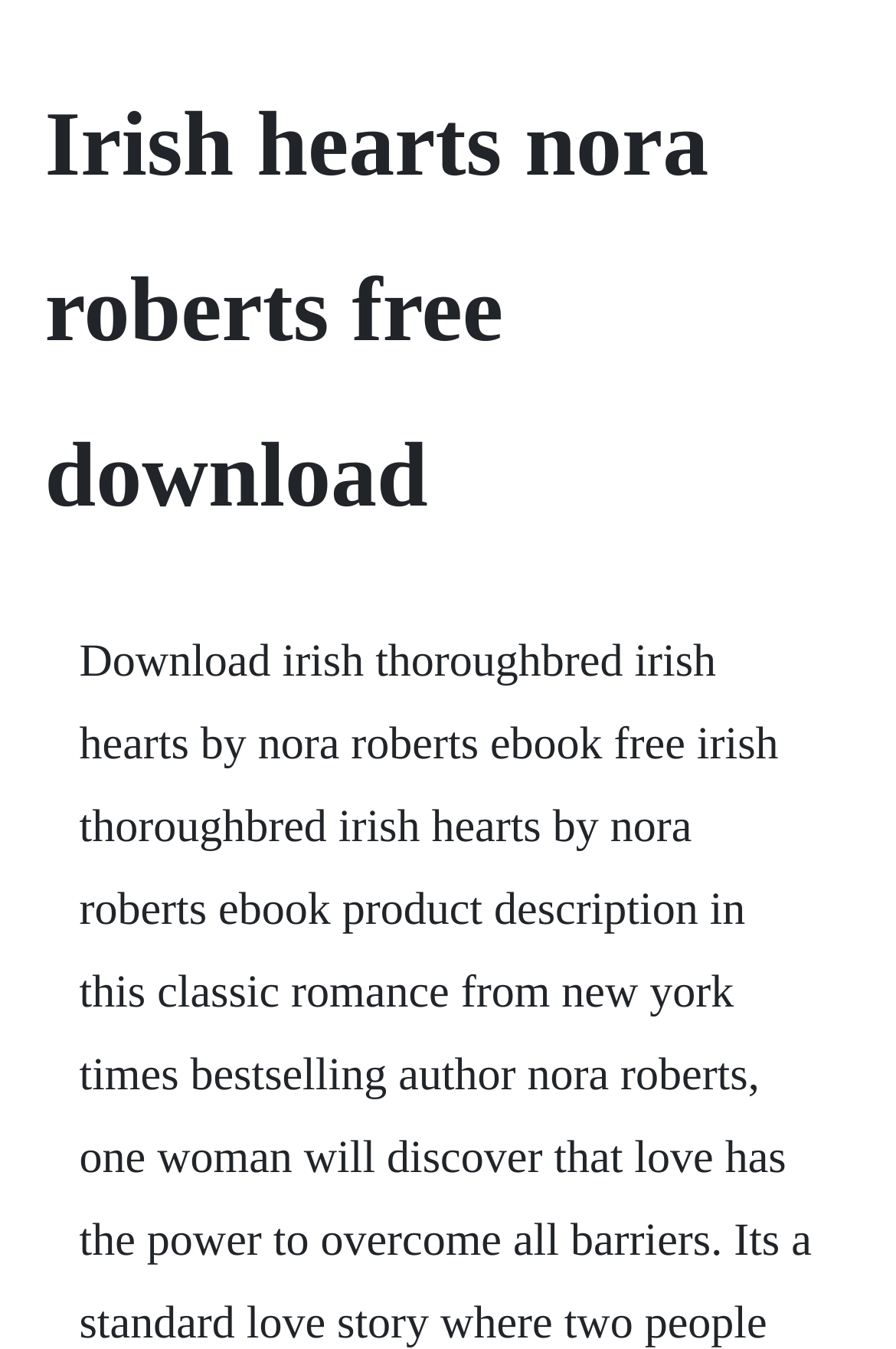Extract the text of the main heading from the webpage.

Irish hearts nora roberts free download